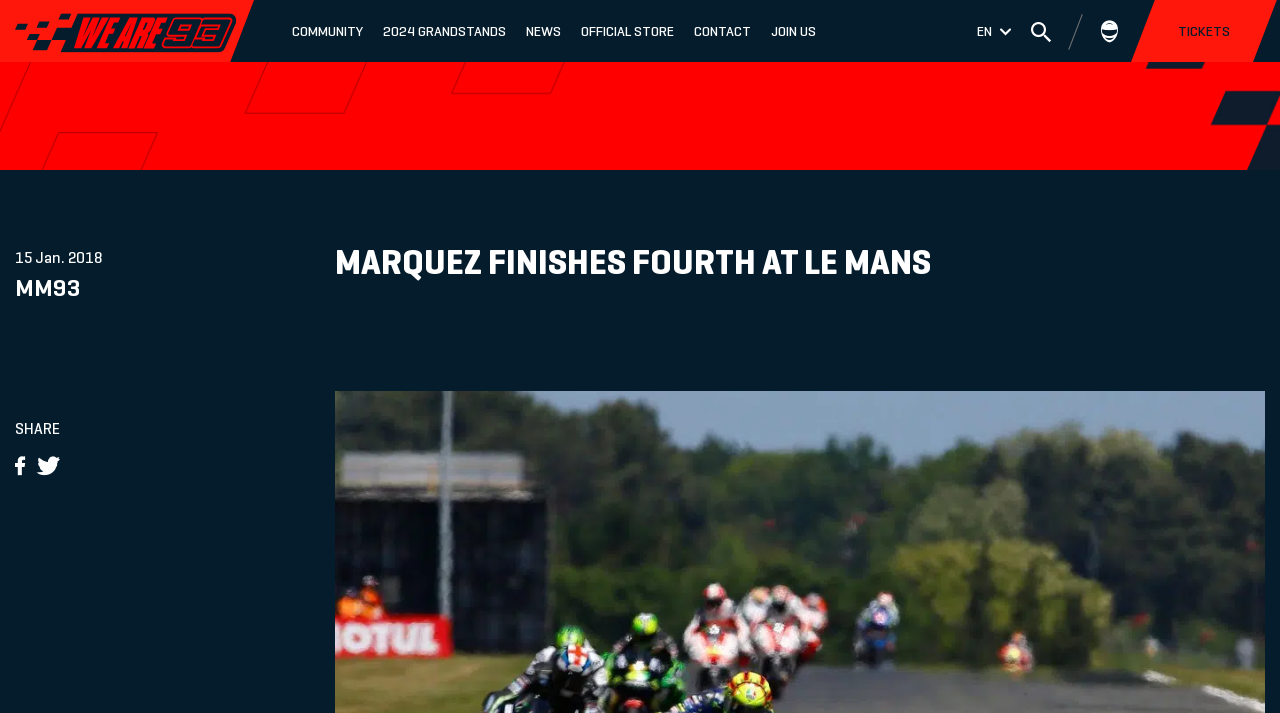Find the bounding box of the element with the following description: "Official Store". The coordinates must be four float numbers between 0 and 1, formatted as [left, top, right, bottom].

[0.446, 0.0, 0.534, 0.086]